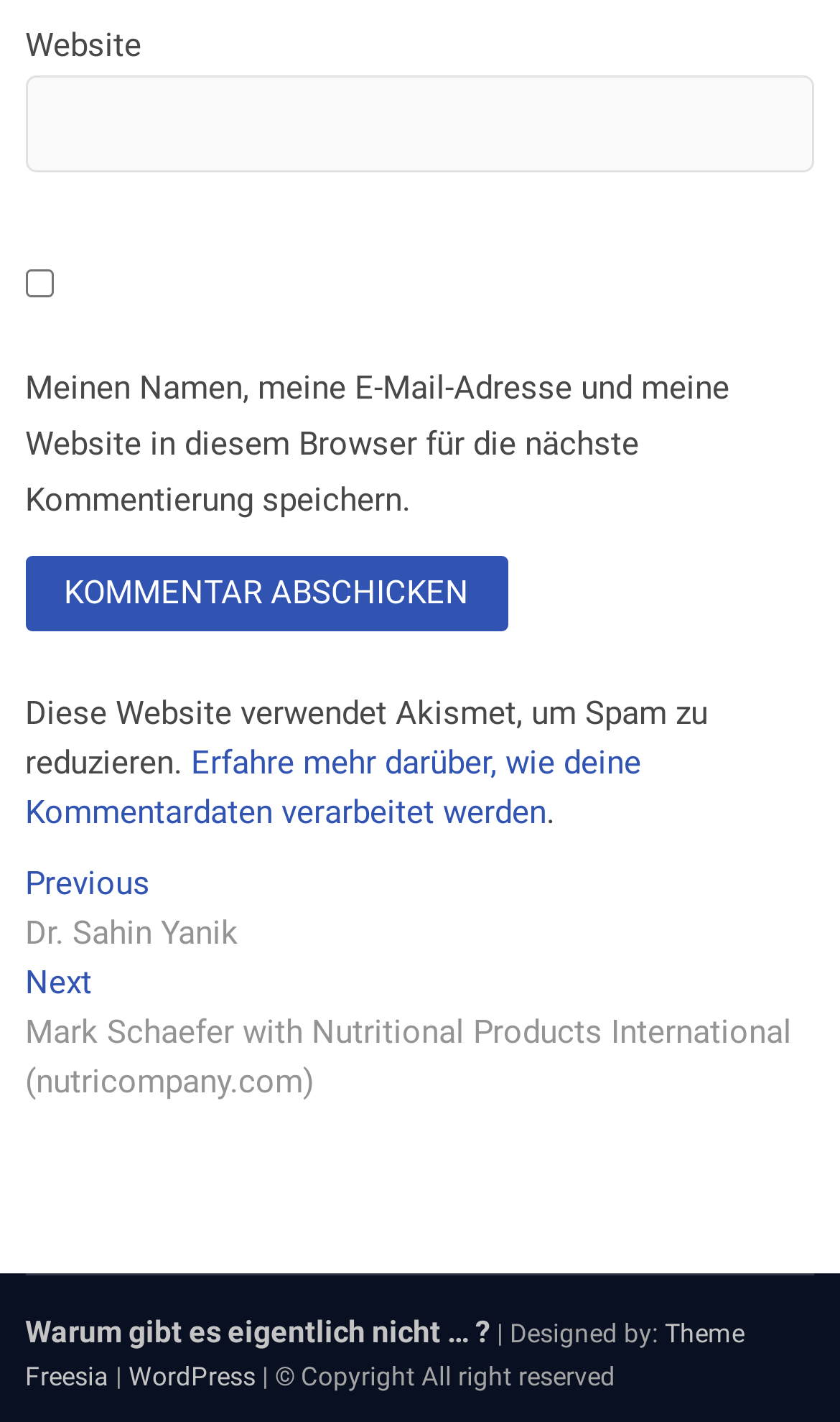Find the bounding box of the UI element described as follows: "WordPress".

[0.153, 0.958, 0.304, 0.979]